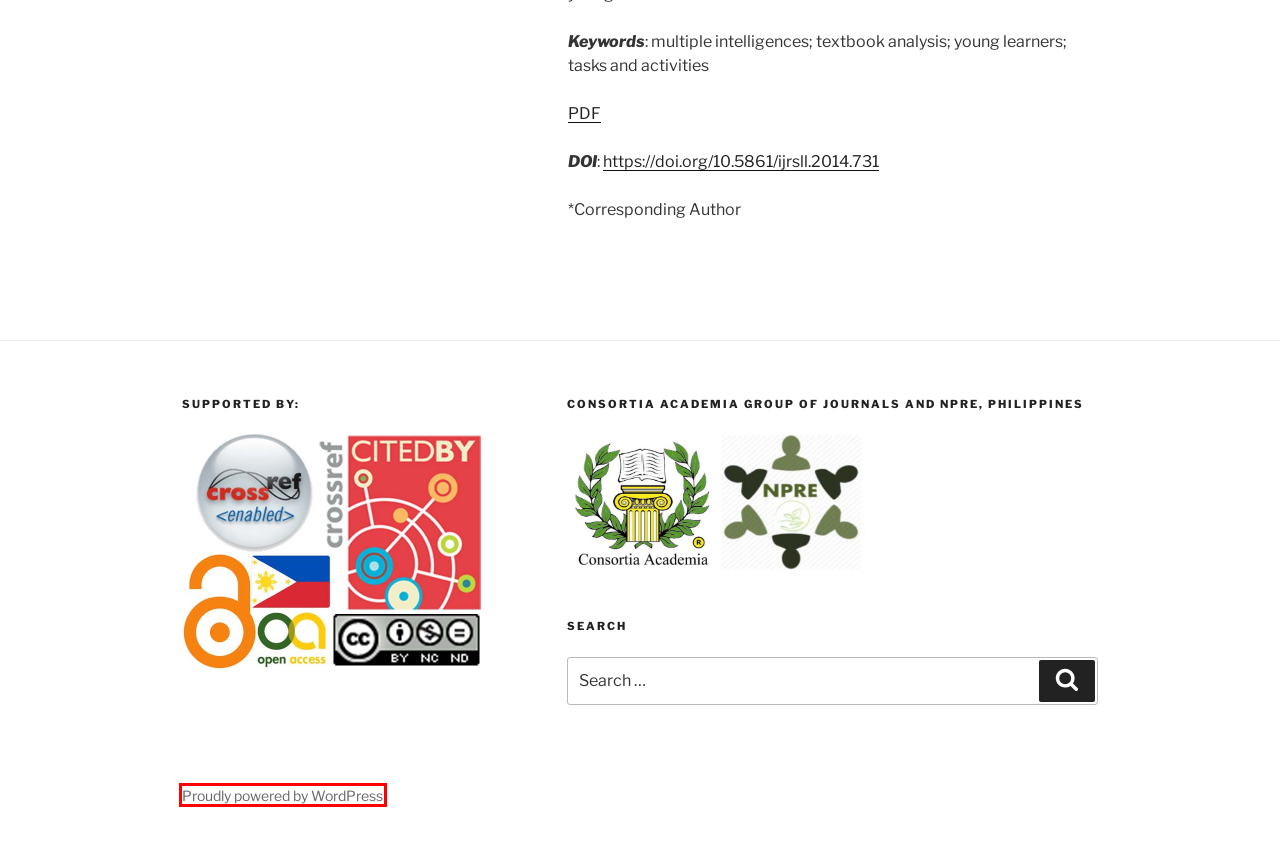You have a screenshot of a webpage with a red bounding box around an element. Choose the best matching webpage description that would appear after clicking the highlighted element. Here are the candidates:
A. 2020 IJRSE – Volume 9 Issue 5 – Consortia Academia
B. About – Consortia Academia
C. Blog Tool, Publishing Platform, and CMS – WordPress.org
D. 2012 IJRSLL – Volume 1 Issue 1 – Consortia Academia
E. 2012 IJRSE – Volume 1 Issue 1 – Consortia Academia
F. 2020 IJRSE – Volume 9 Issue 6 – Consortia Academia
G. Author Guidelines – Consortia Academia
H. Disclaimer – Consortia Academia

C